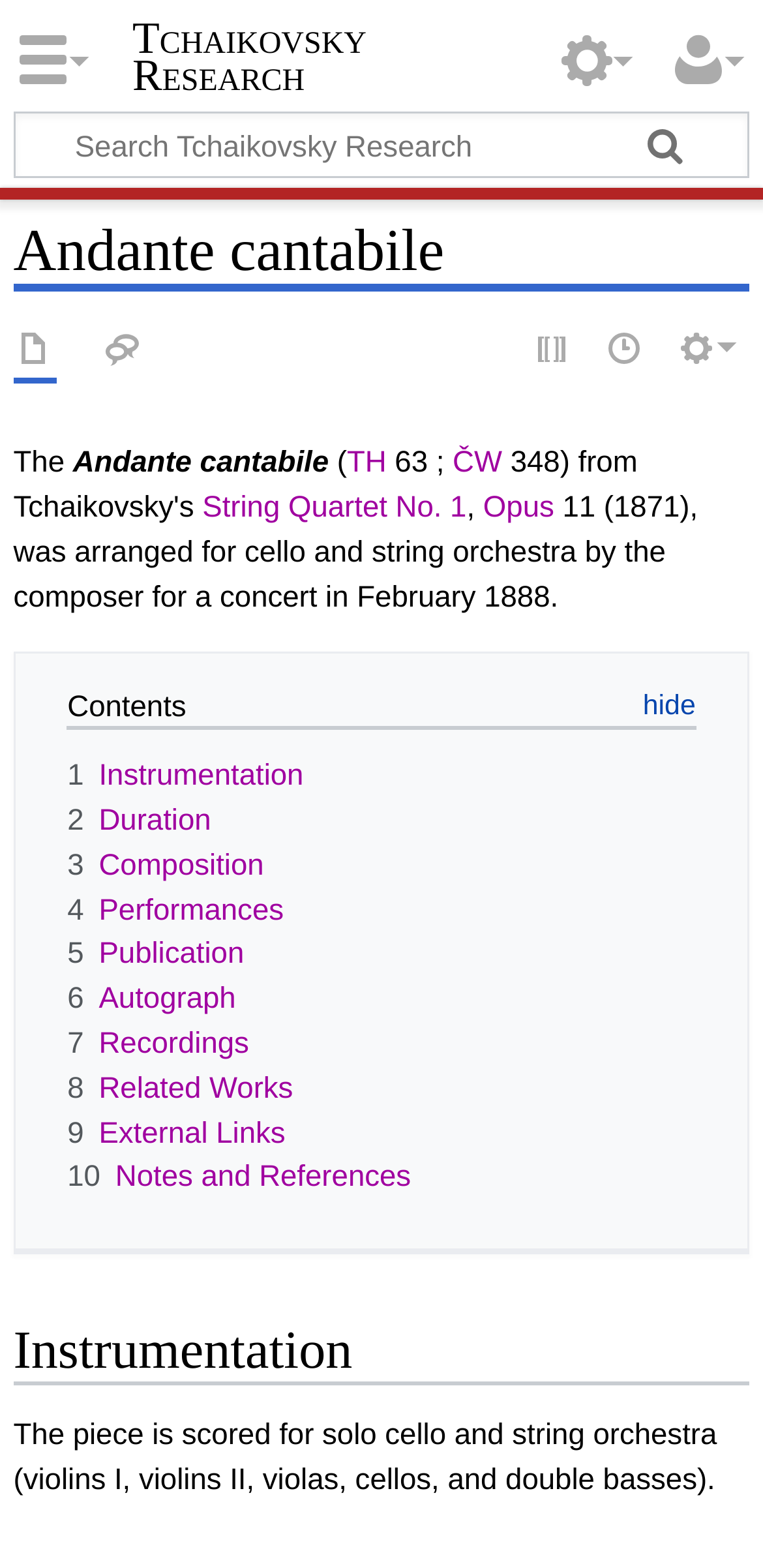What is the function of the 'Search' button? Please answer the question using a single word or phrase based on the image.

To search Tchaikovsky Research